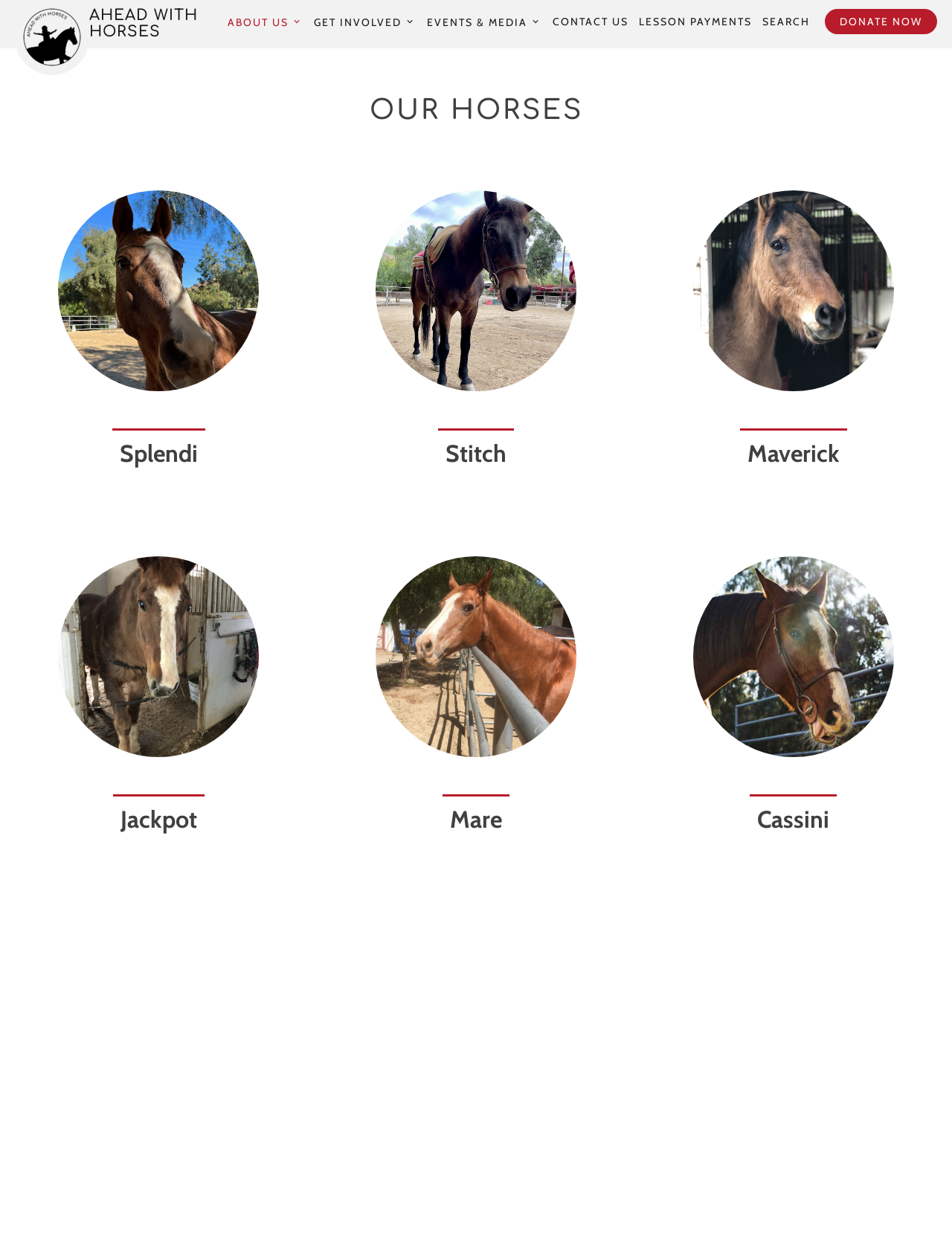From the element description Events & Media, predict the bounding box coordinates of the UI element. The coordinates must be specified in the format (top-left x, top-left y, bottom-right x, bottom-right y) and should be within the 0 to 1 range.

[0.438, 0.013, 0.57, 0.022]